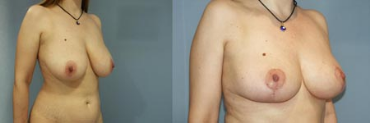Is the setting clinical?
Look at the screenshot and respond with a single word or phrase.

Yes